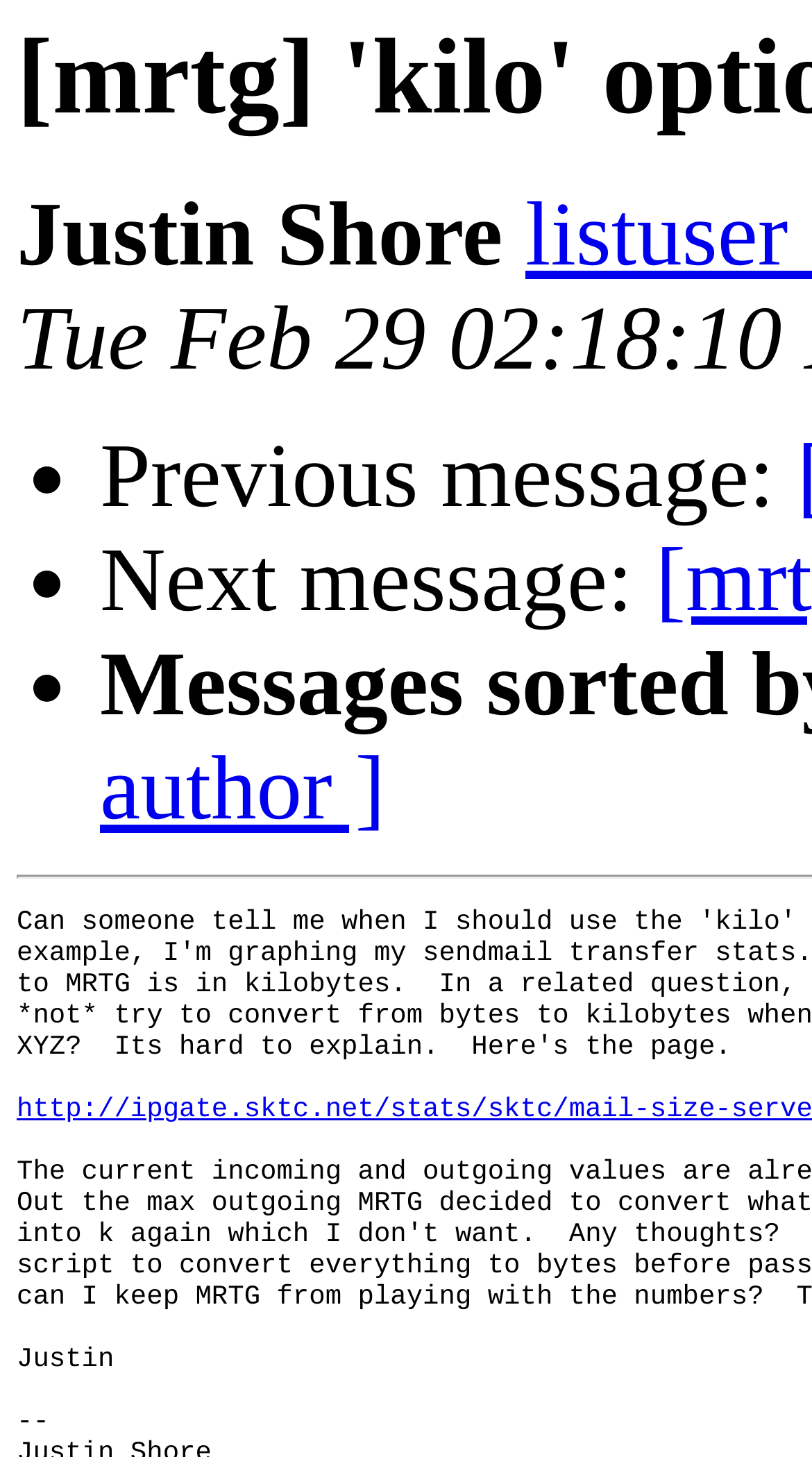Extract the main title from the webpage and generate its text.

[mrtg] 'kilo' option?